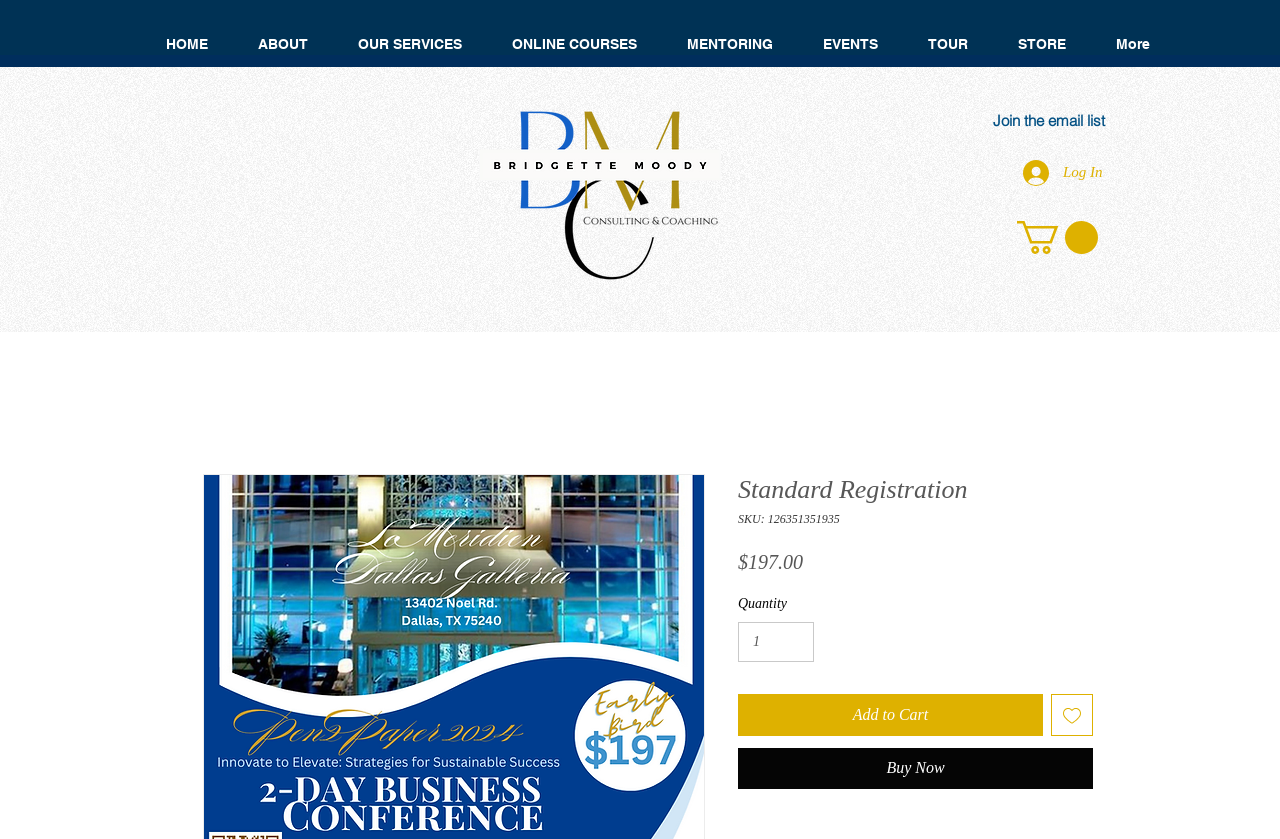Provide the bounding box for the UI element matching this description: "More".

[0.852, 0.026, 0.918, 0.08]